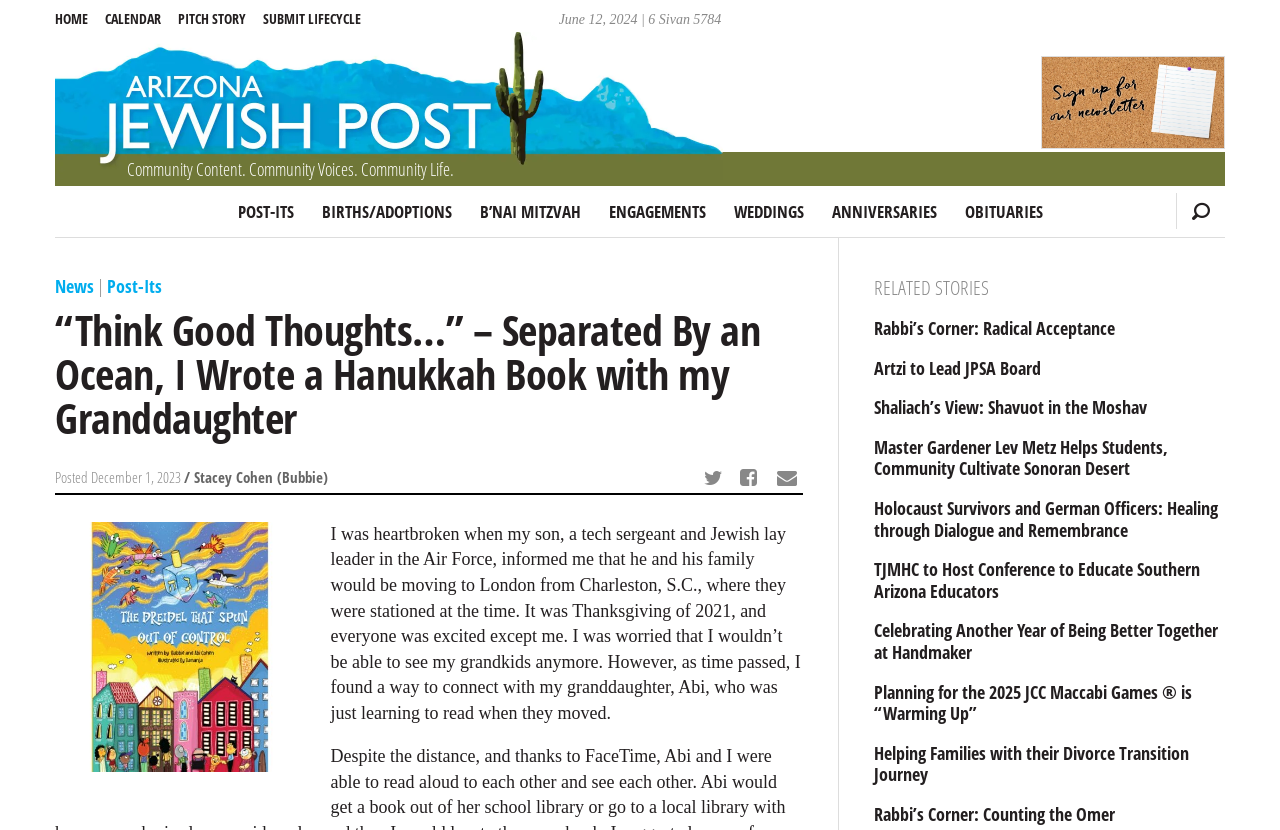Locate and extract the headline of this webpage.

“Think Good Thoughts…” – Separated By an Ocean, I Wrote a Hanukkah Book with my Granddaughter